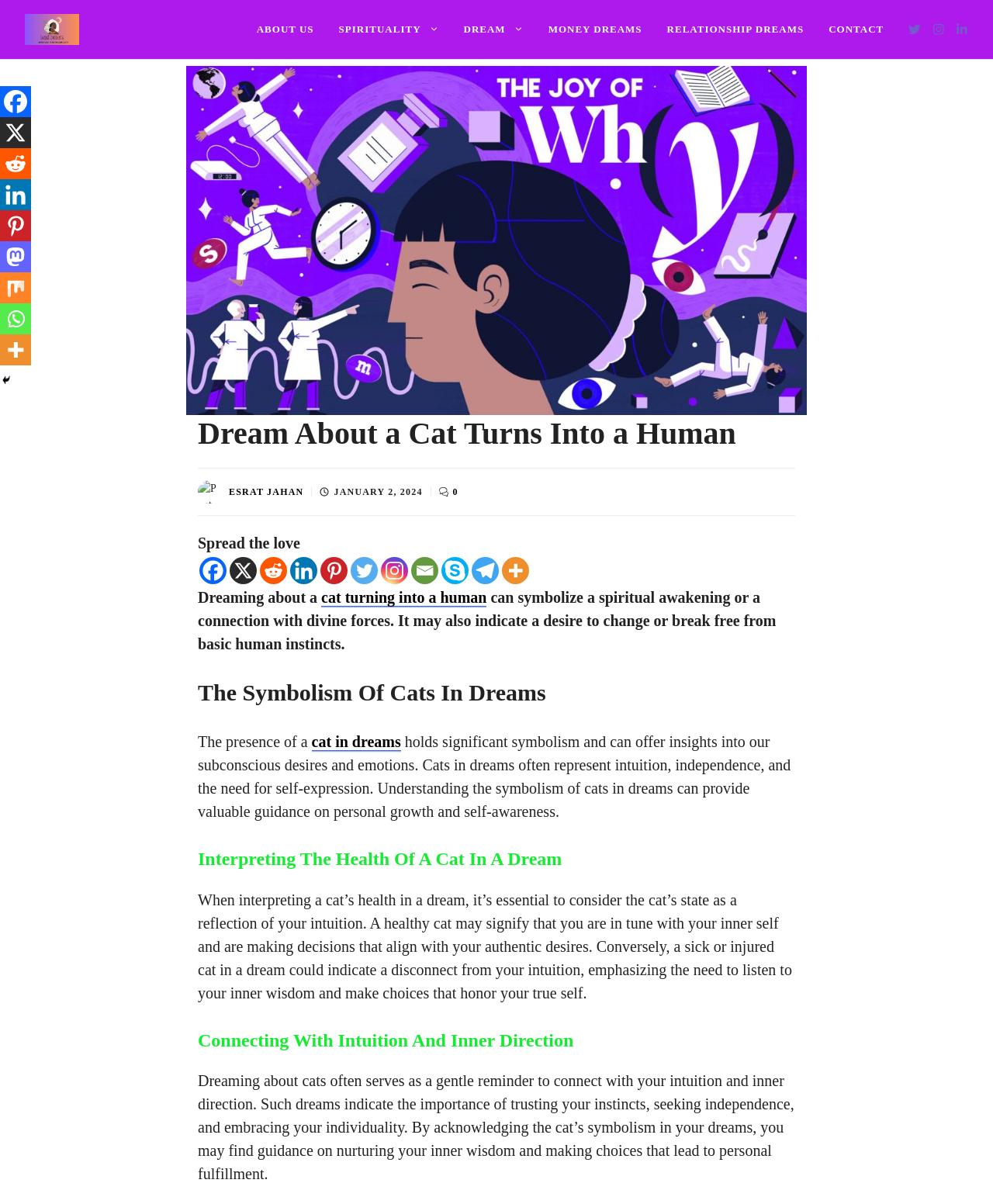Describe every aspect of the webpage in a detailed manner.

This webpage is about the interpretation of dreams, specifically about a cat turning into a human. At the top, there is a banner with the site's name and a link to "Lead Owners" accompanied by an image. Below the banner, there is a navigation menu with links to various sections of the site, including "ABOUT US", "SPIRITUALITY", "DREAM", "MONEY DREAMS", "RELATIONSHIP DREAMS", and "CONTACT".

The main content of the page is divided into sections, each with a heading and descriptive text. The first section has a heading "Dream About a Cat Turns Into a Human" and features an image related to the topic. Below the heading, there is a paragraph of text that summarizes the meaning of such a dream, indicating a spiritual awakening or a connection with divine forces.

The next section has a heading "The Symbolism Of Cats In Dreams" and discusses the significance of cats in dreams, representing intuition, independence, and self-expression. This section is followed by "Interpreting The Health Of A Cat In A Dream", which explains how the health of a cat in a dream reflects one's intuition and decision-making.

The final section, "Connecting With Intuition And Inner Direction", emphasizes the importance of trusting one's instincts and seeking independence, as indicated by dreams about cats. Throughout the page, there are social media links and a "Spread the love" section with links to various platforms.

At the bottom of the page, there is a repetition of the social media links and a "Hide" button. Overall, the webpage provides an in-depth analysis of dreams about cats turning into humans and their symbolism, with a focus on personal growth and self-awareness.